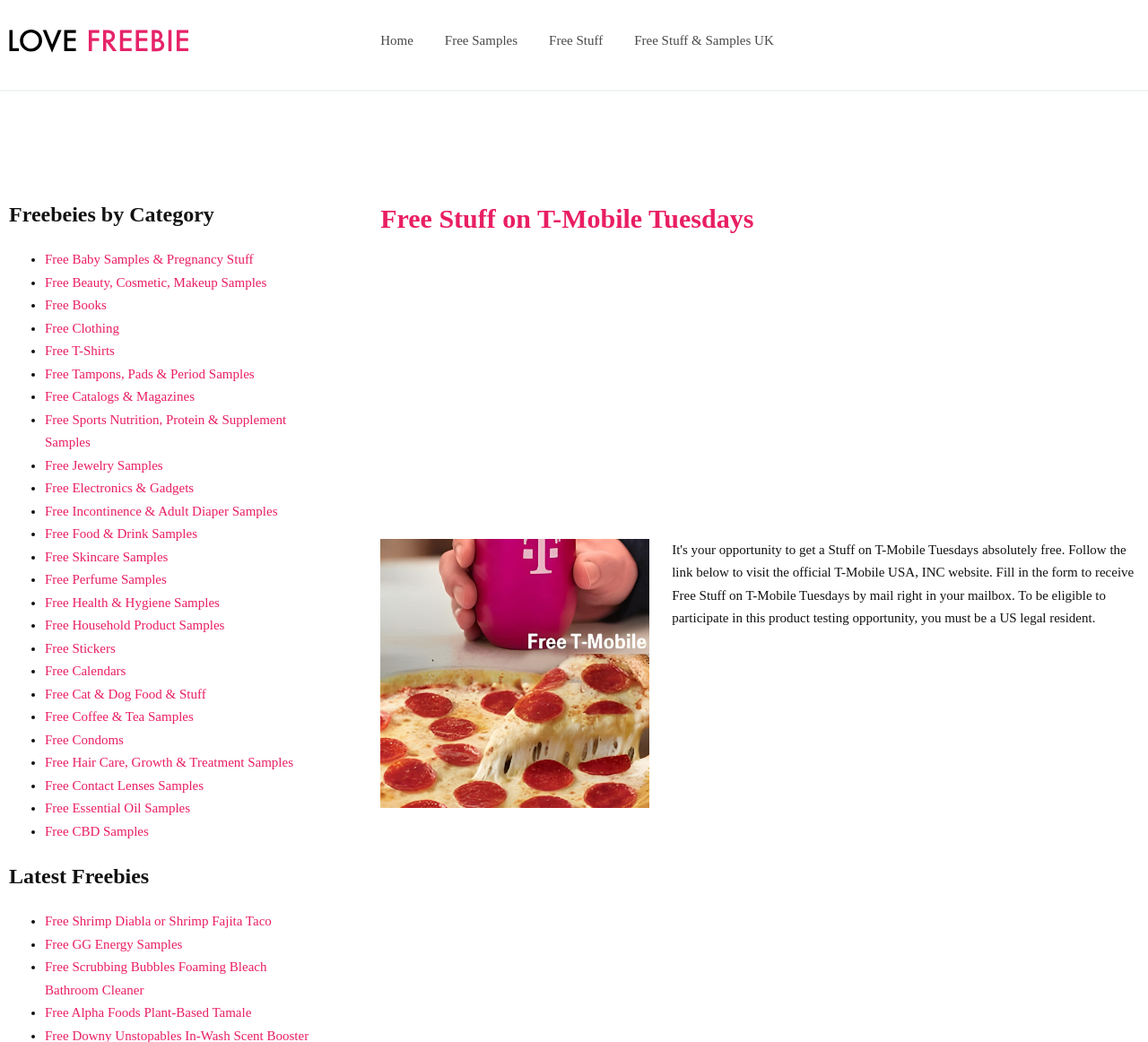What is the logo of the website?
Based on the image, give a concise answer in the form of a single word or short phrase.

Love Freebie Logo